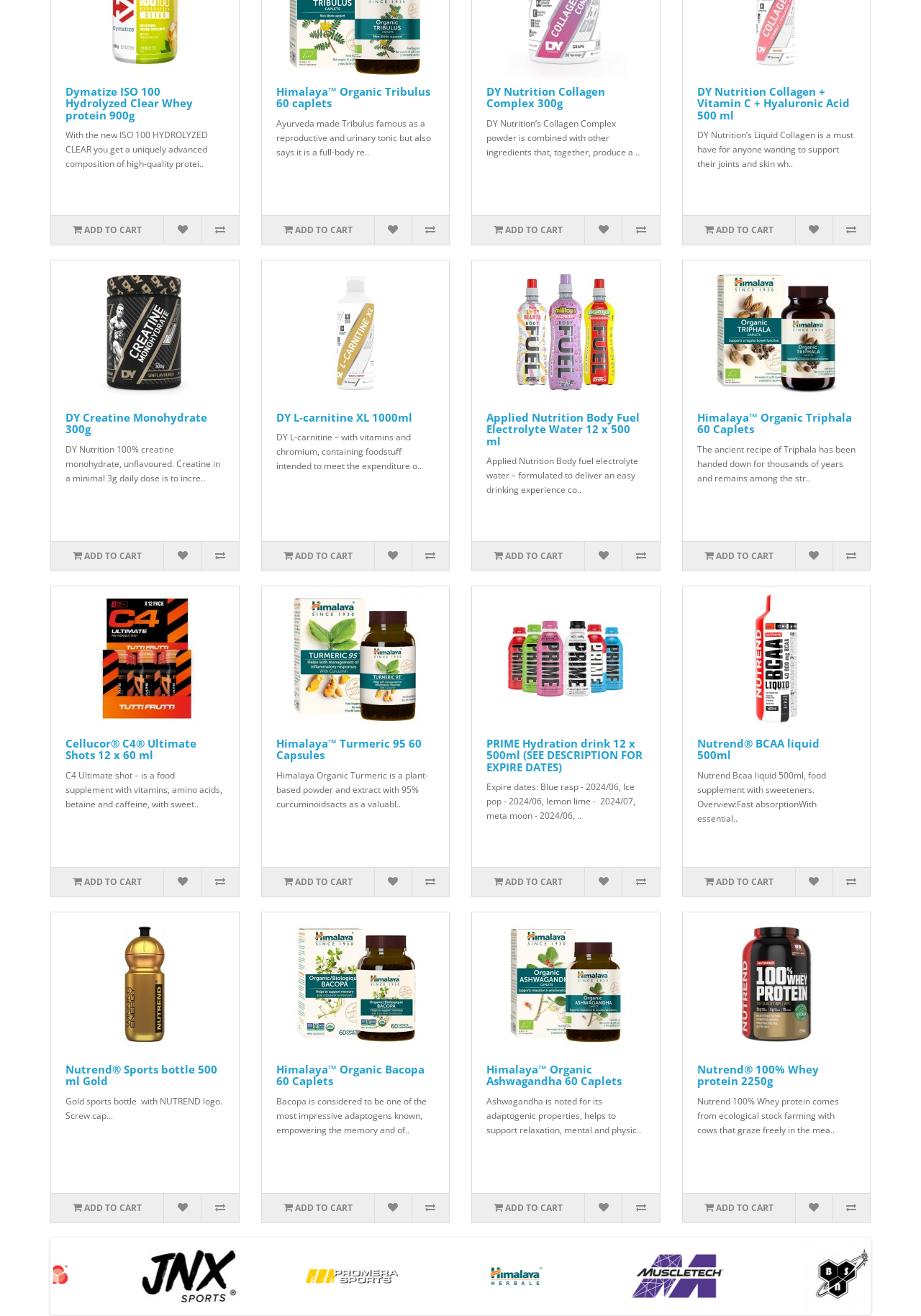Based on the image, please respond to the question with as much detail as possible:
How many caplets are in the Himalaya Organic Triphala supplement?

I examined the description of the Himalaya Organic Triphala supplement and found that it contains 60 caplets.